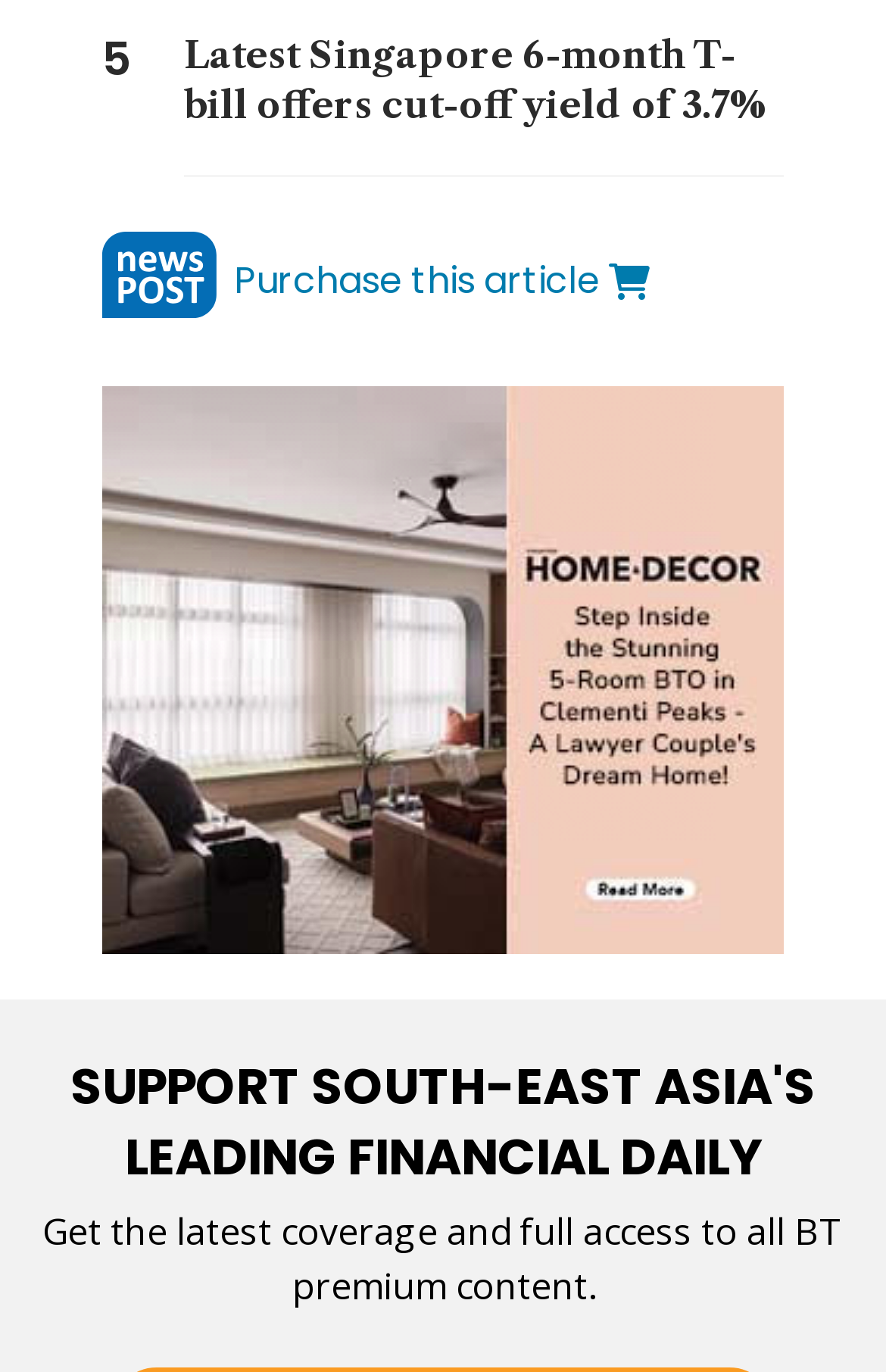Locate the bounding box coordinates of the element to click to perform the following action: 'Click on the latest news article'. The coordinates should be given as four float values between 0 and 1, in the form of [left, top, right, bottom].

[0.208, 0.021, 0.885, 0.095]